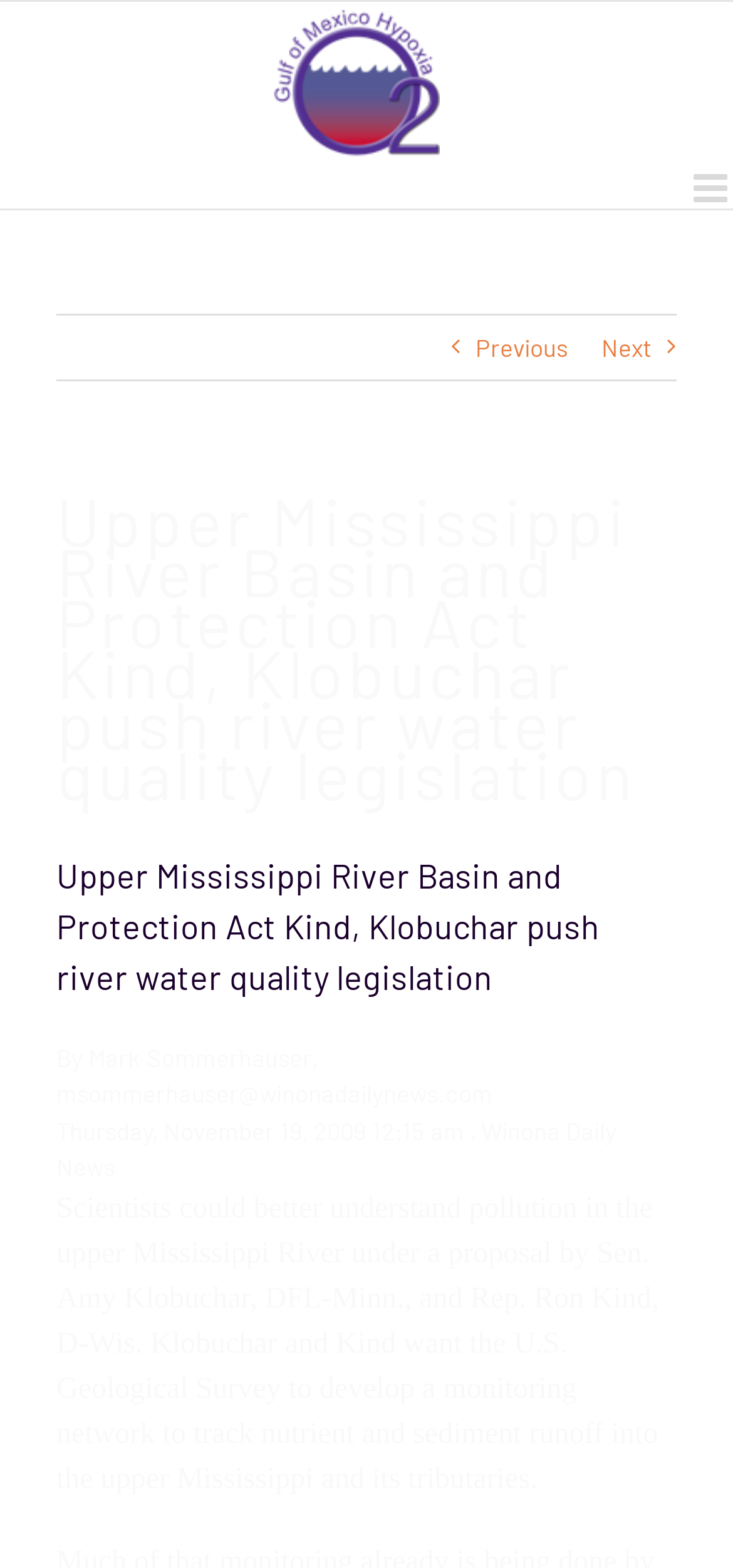What is the name of the news organization?
Using the image, answer in one word or phrase.

Winona Daily News